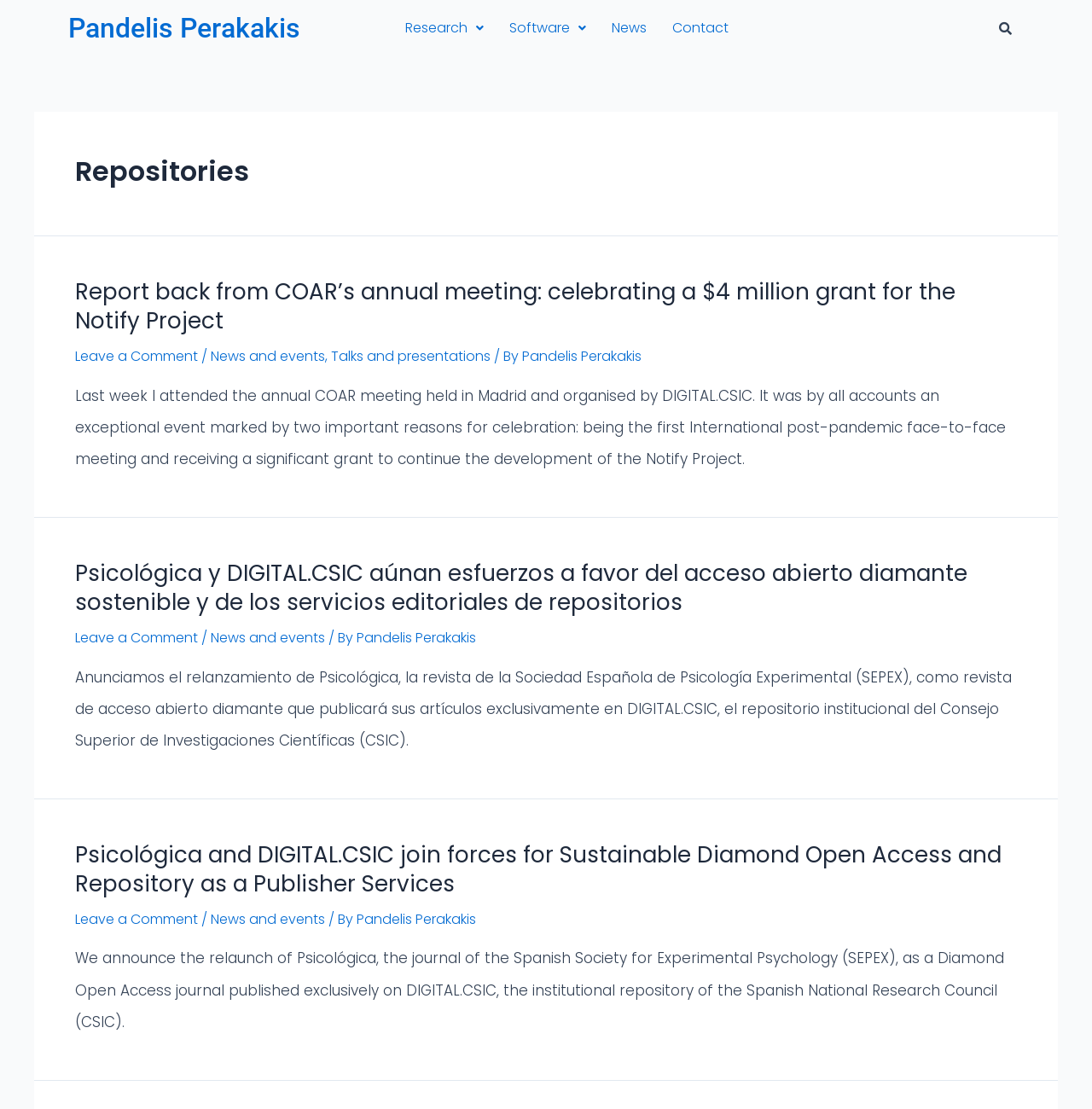Find the bounding box of the UI element described as: "News and events". The bounding box coordinates should be given as four float values between 0 and 1, i.e., [left, top, right, bottom].

[0.193, 0.313, 0.298, 0.33]